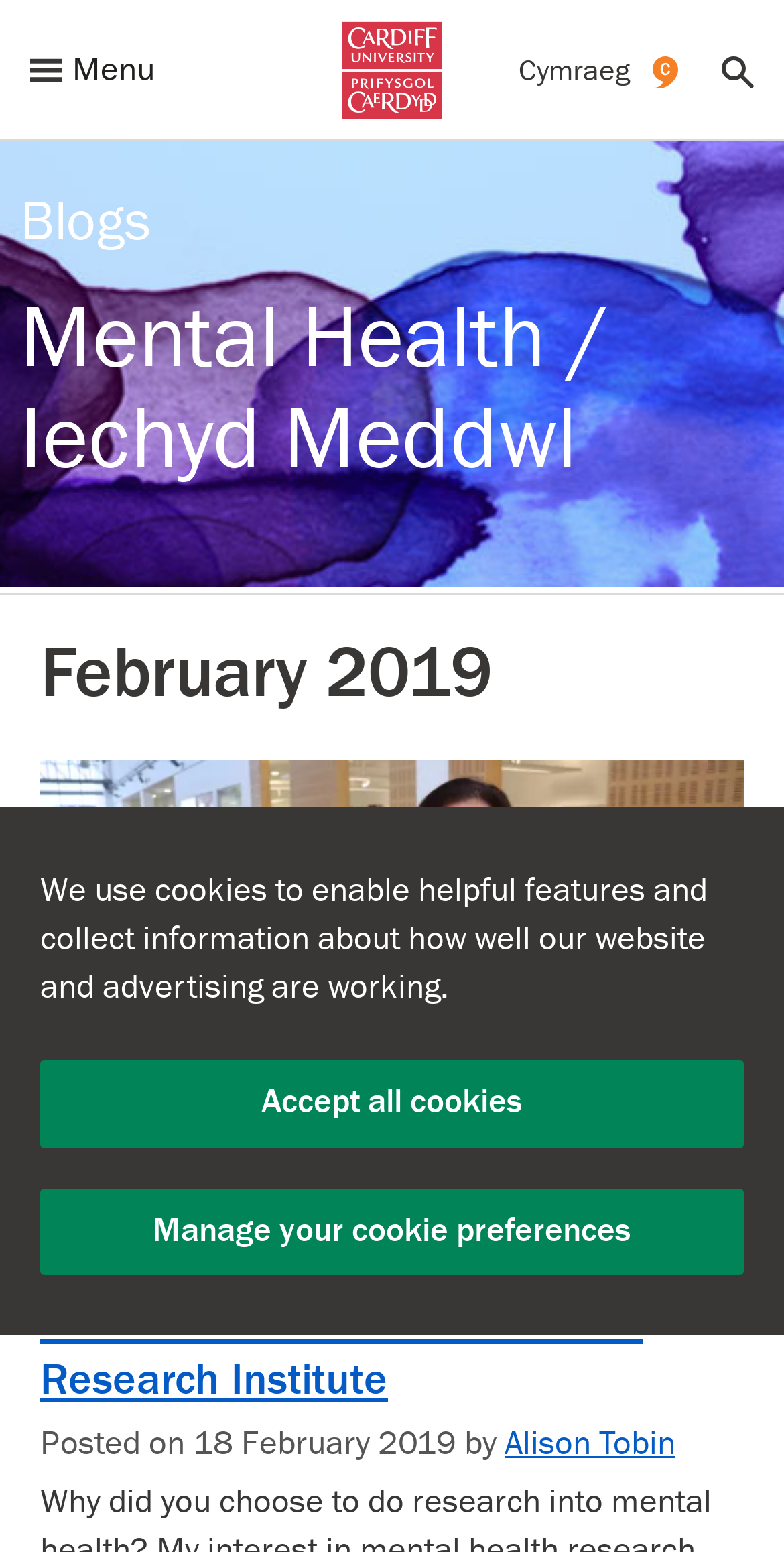Utilize the information from the image to answer the question in detail:
What is the name of the researcher featured?

By looking at the webpage, I can see a section with a heading 'Meet the researcher – Dr Kathryn Peall,Clinical Senior Lecturer, Neurosciences & Mental Health Research Institute'. This section appears to be highlighting a specific researcher, and the name of the researcher is Dr Kathryn Peall.